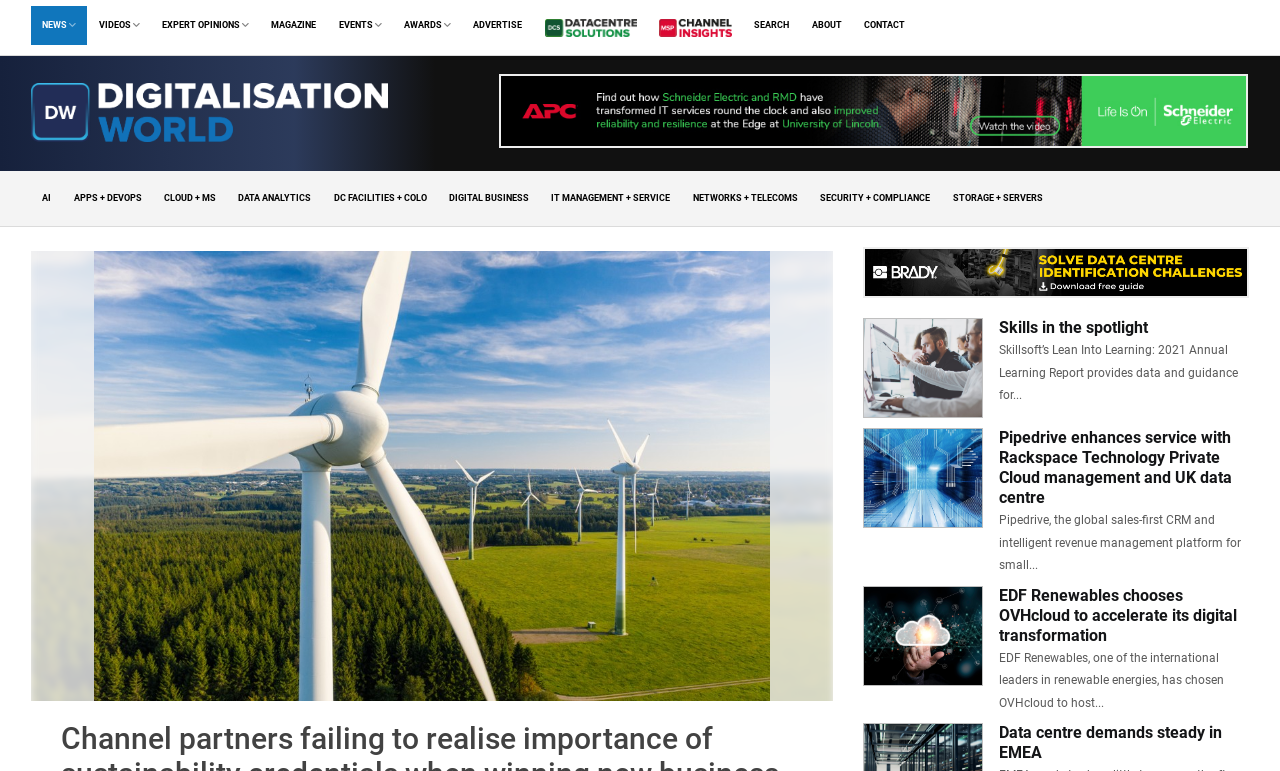What is the first menu item?
Please use the visual content to give a single word or phrase answer.

NEWS